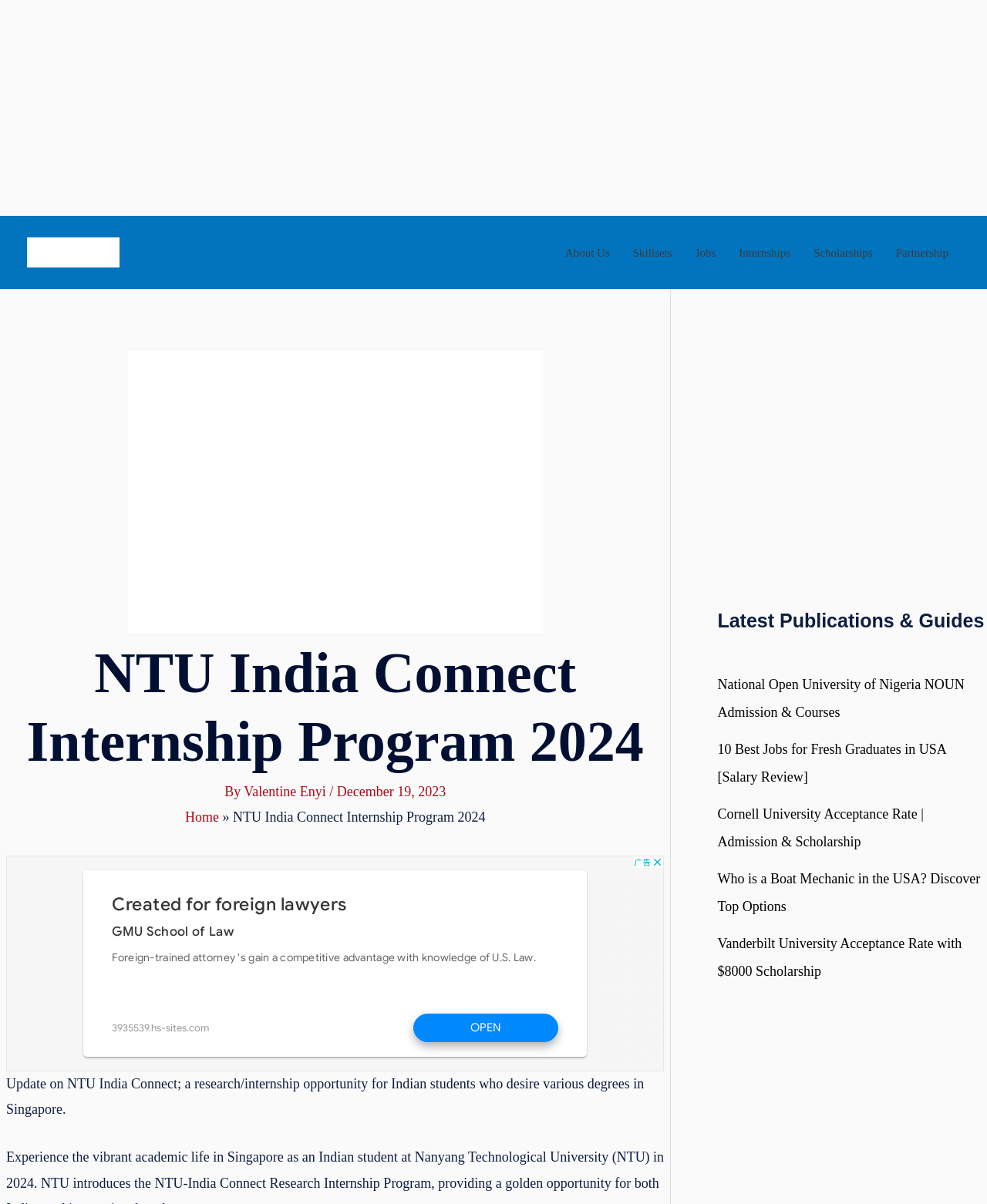Find the primary header on the webpage and provide its text.

NTU India Connect Internship Program 2024